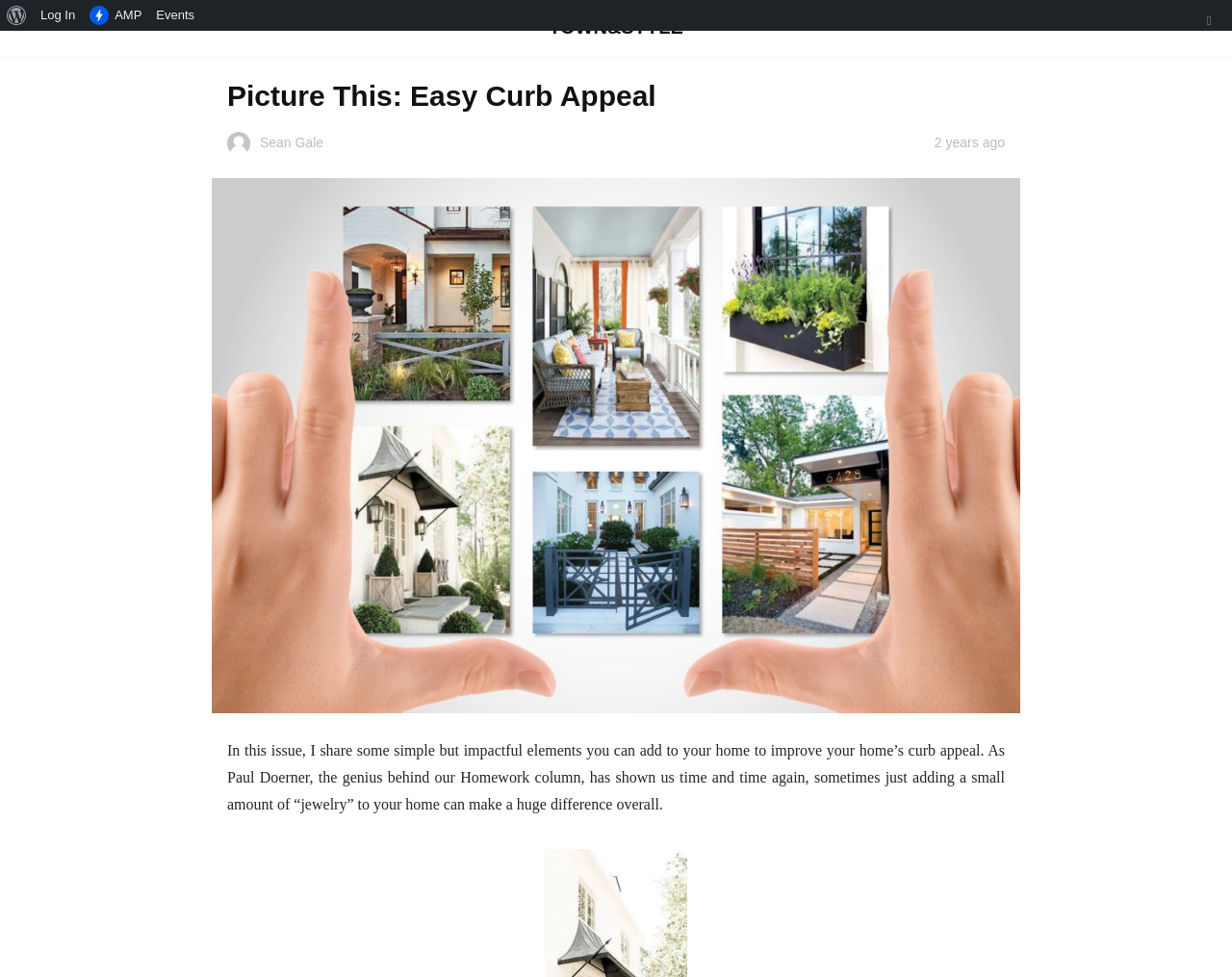Answer the question with a single word or phrase: 
What is the author's name?

Sean Gale